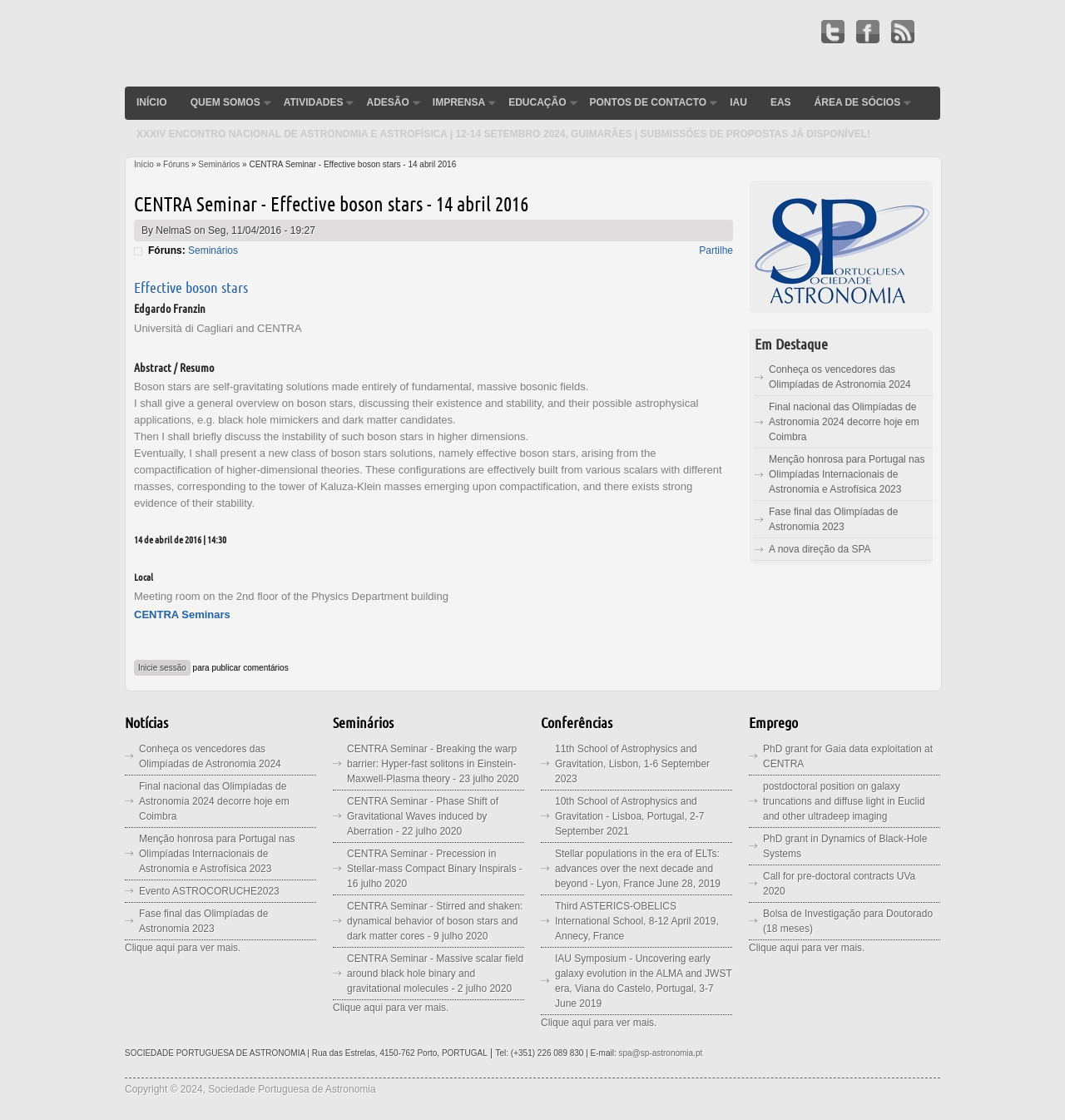Refer to the image and provide an in-depth answer to the question: 
What is the organization hosting the seminar?

The organization hosting the seminar is Sociedade Portuguesa de Astronomia, which is mentioned in the title of the webpage 'CENTRA Seminar - Effective boson stars - 14 abril 2016 | Sociedade Portuguesa de Astronomia' and it indicates that the seminar is organized by the Portuguese Astronomical Society.